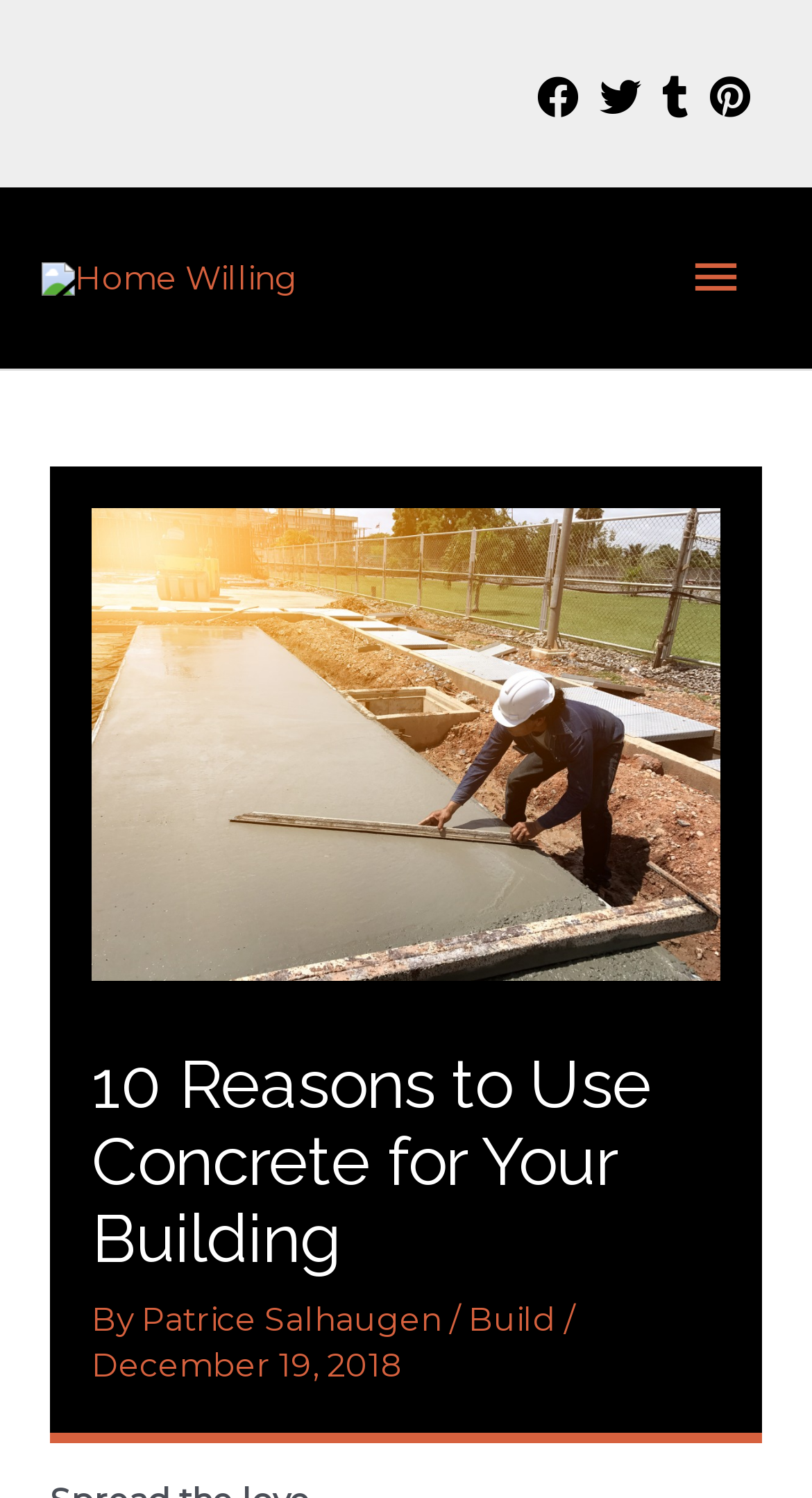Extract the bounding box for the UI element that matches this description: "Build".

[0.577, 0.867, 0.684, 0.894]